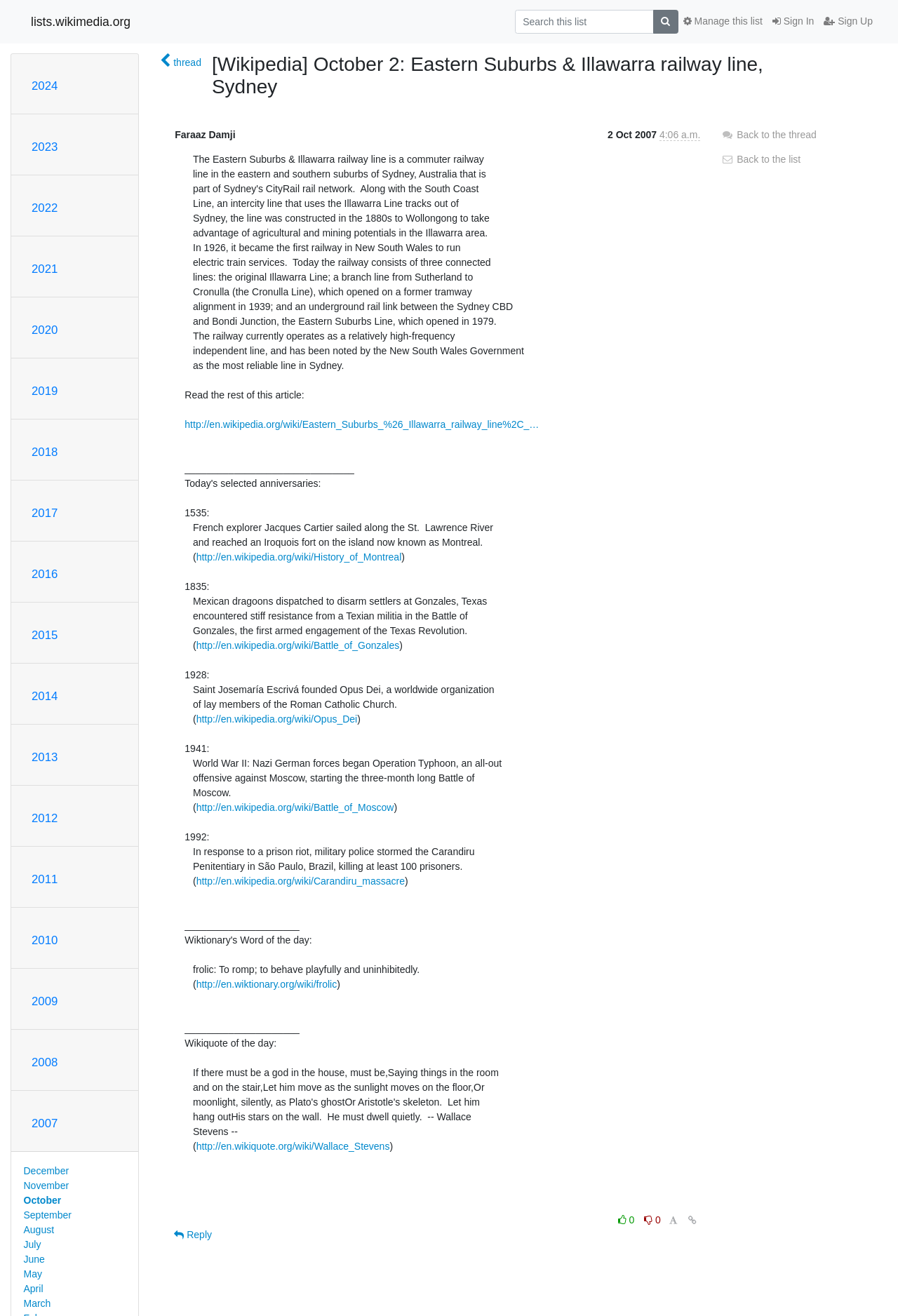Find the bounding box coordinates for the area that should be clicked to accomplish the instruction: "Manage this list".

[0.755, 0.007, 0.855, 0.026]